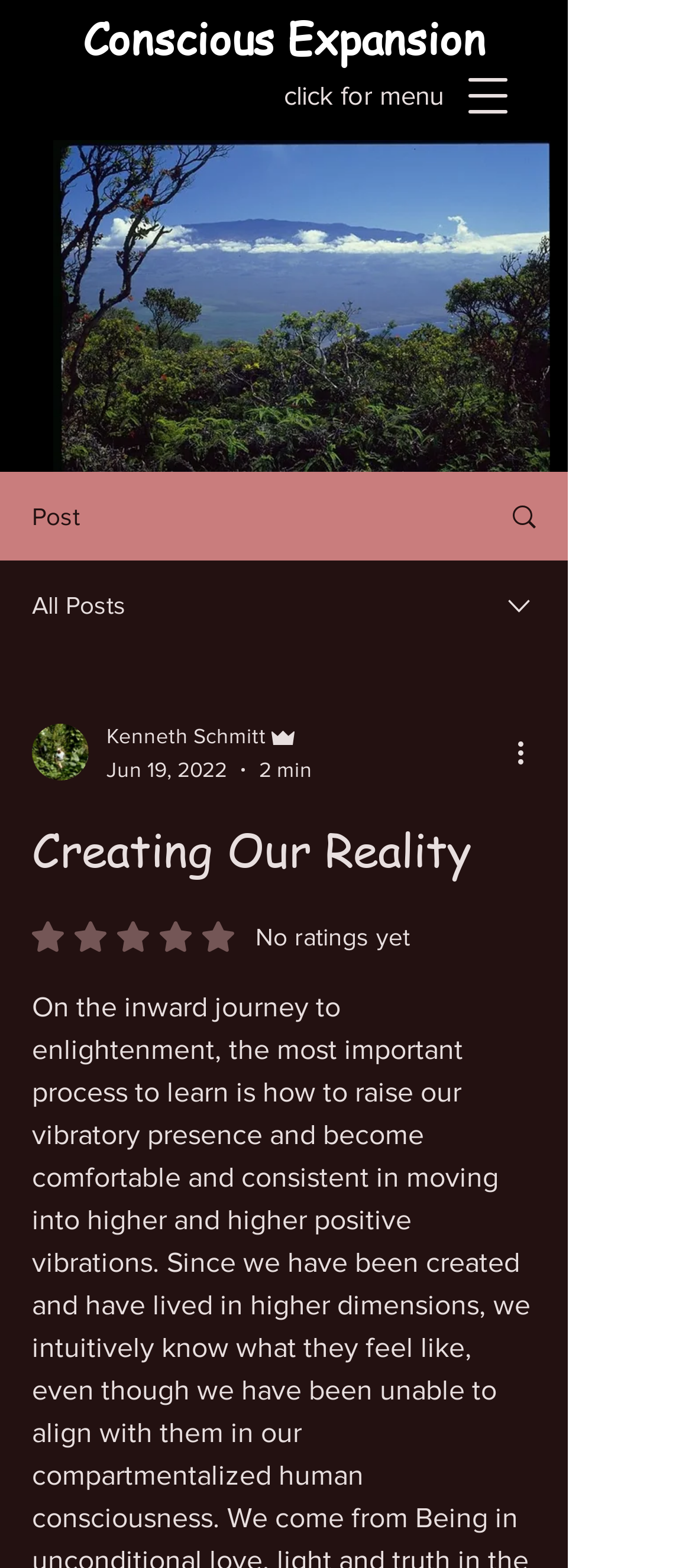What is the rating of the post?
Using the screenshot, give a one-word or short phrase answer.

No ratings yet